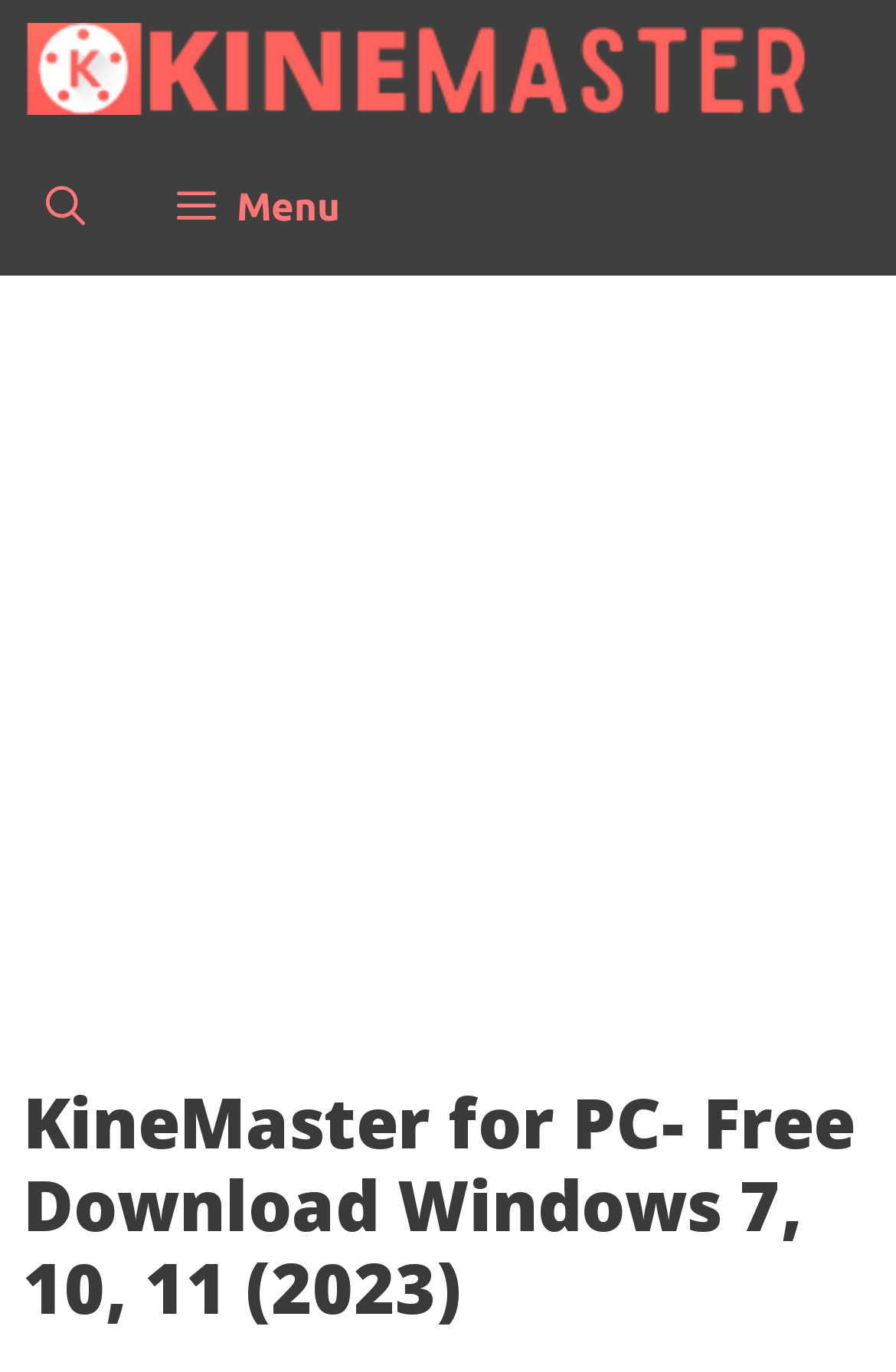Provide a one-word or brief phrase answer to the question:
What is the primary navigation menu?

Primary